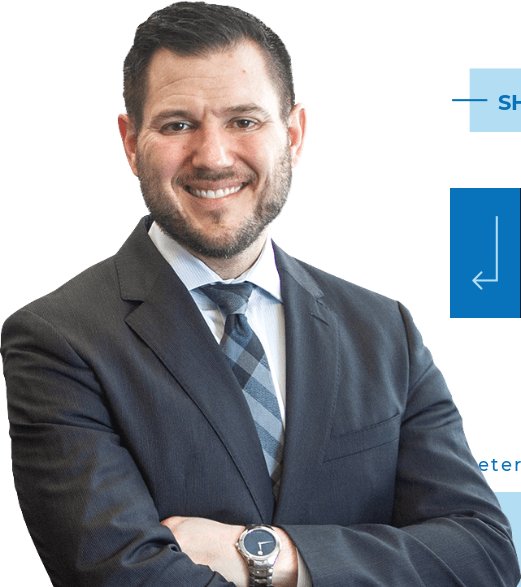Present a detailed portrayal of the image.

The image features a professional-looking individual, dressed in a sleek dark suit with a patterned tie, who is confidently smiling and has his arms crossed. He embodies a warm and approachable demeanor, suggesting his role in a professional setting, likely related to legal services given the context. This image is associated with the service offered by Bartolic Law, a firm focusing on providing legal guidance for individuals facing long-term disabilities. The accompanying text emphasizes reaching out for assistance or a consultation, highlighting the importance of having trusted legal representation in navigating disability claims.